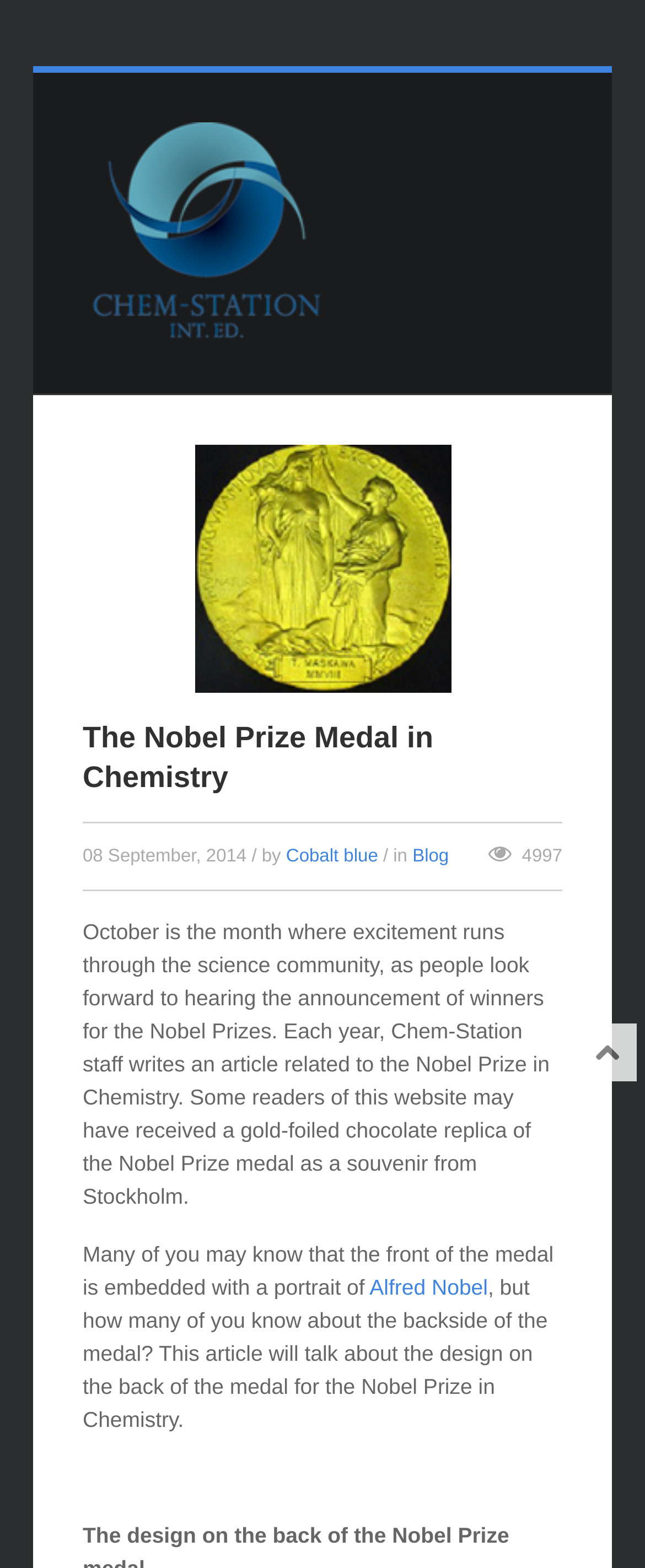Can you give a comprehensive explanation to the question given the content of the image?
What is the date of the article?

I found the date by looking at the StaticText element with the text '08 September, 2014' which is likely to be the date of the article.